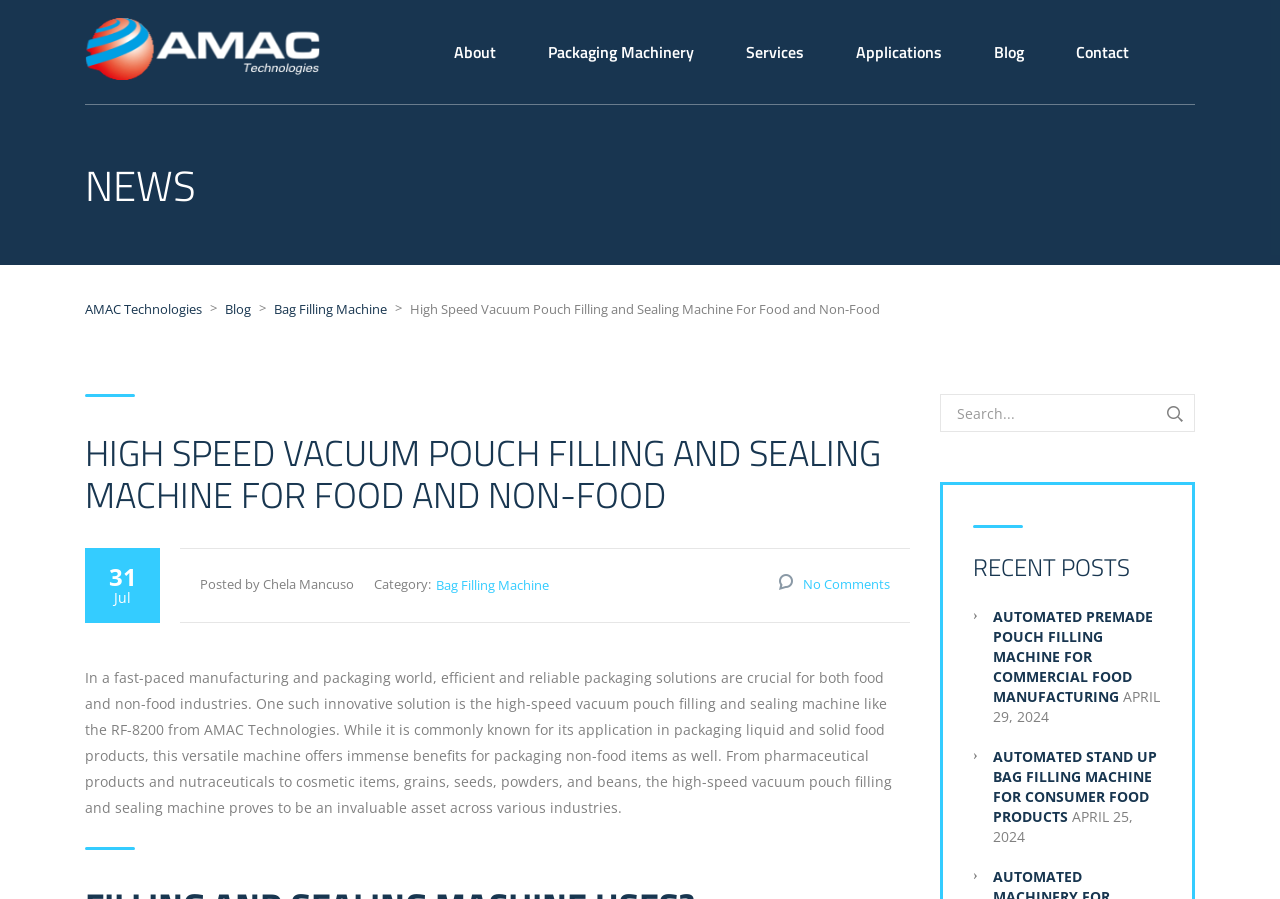Find the bounding box coordinates of the element I should click to carry out the following instruction: "Visit the 'Blog' page".

[0.777, 0.008, 0.8, 0.108]